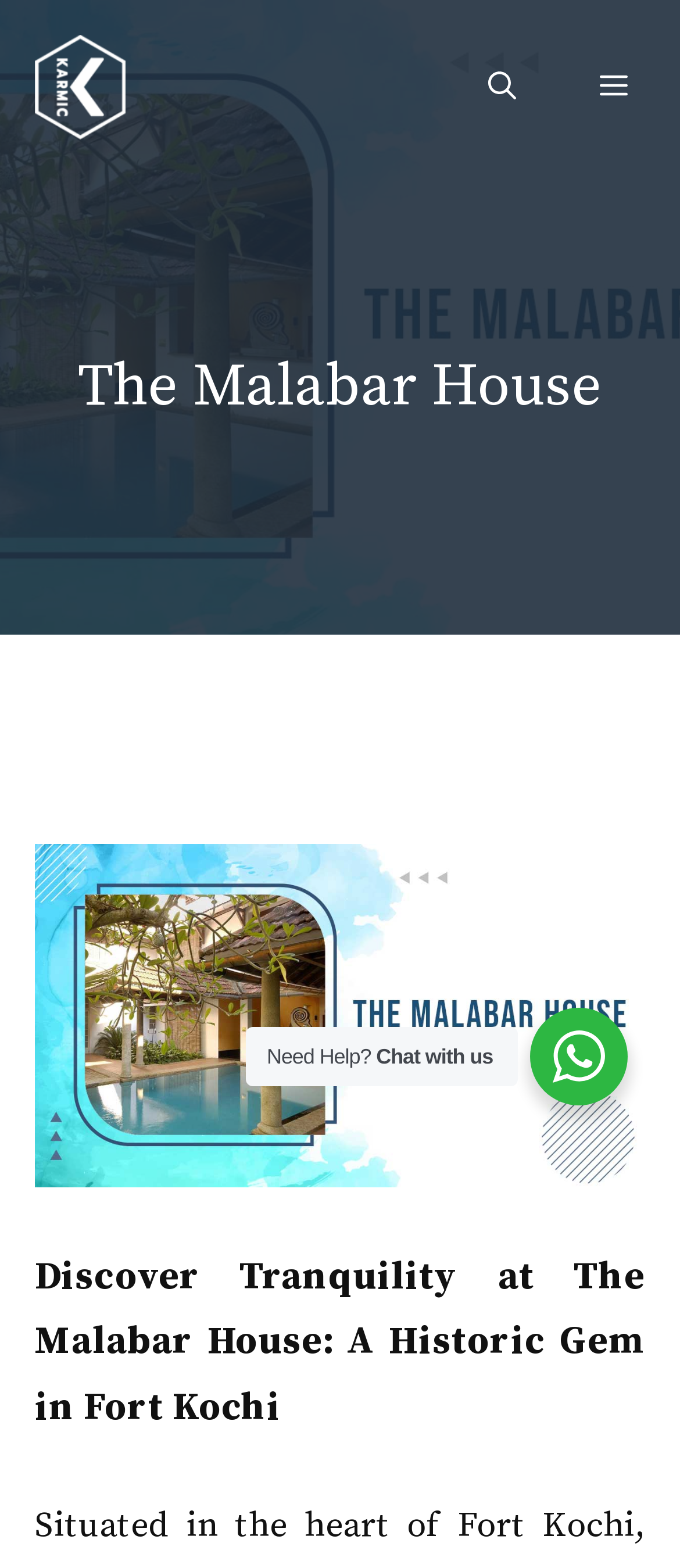What is the name of the hotel?
Based on the image, answer the question in a detailed manner.

The name of the hotel can be found in the heading element, which is 'The Malabar House'. This is the most prominent text on the page, indicating that it is the title of the hotel.